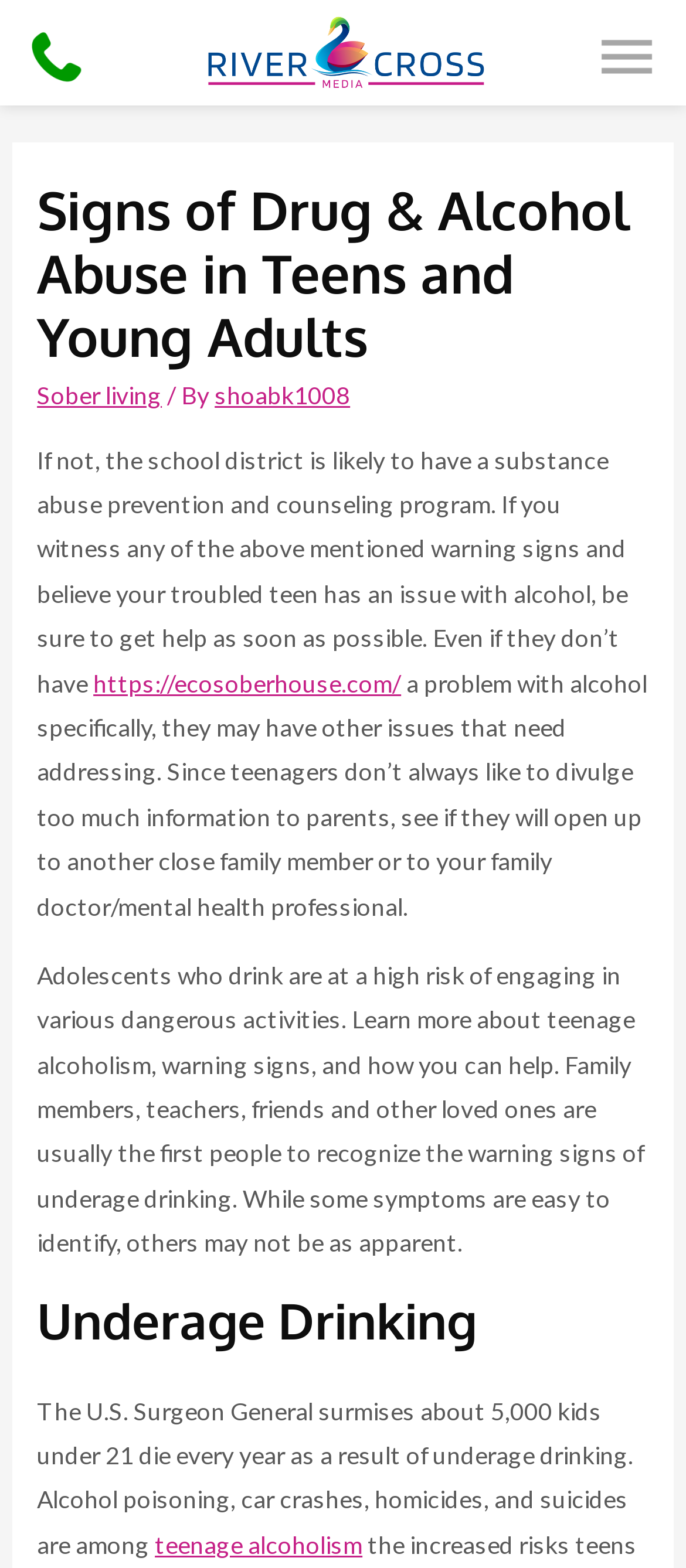What is the relationship between alcohol abuse and other issues?
Please provide a comprehensive answer based on the details in the screenshot.

The webpage suggests that even if a teenager does not have a problem with alcohol specifically, they may have other issues that need addressing. This implies that alcohol abuse may be related to other underlying issues that need to be addressed.